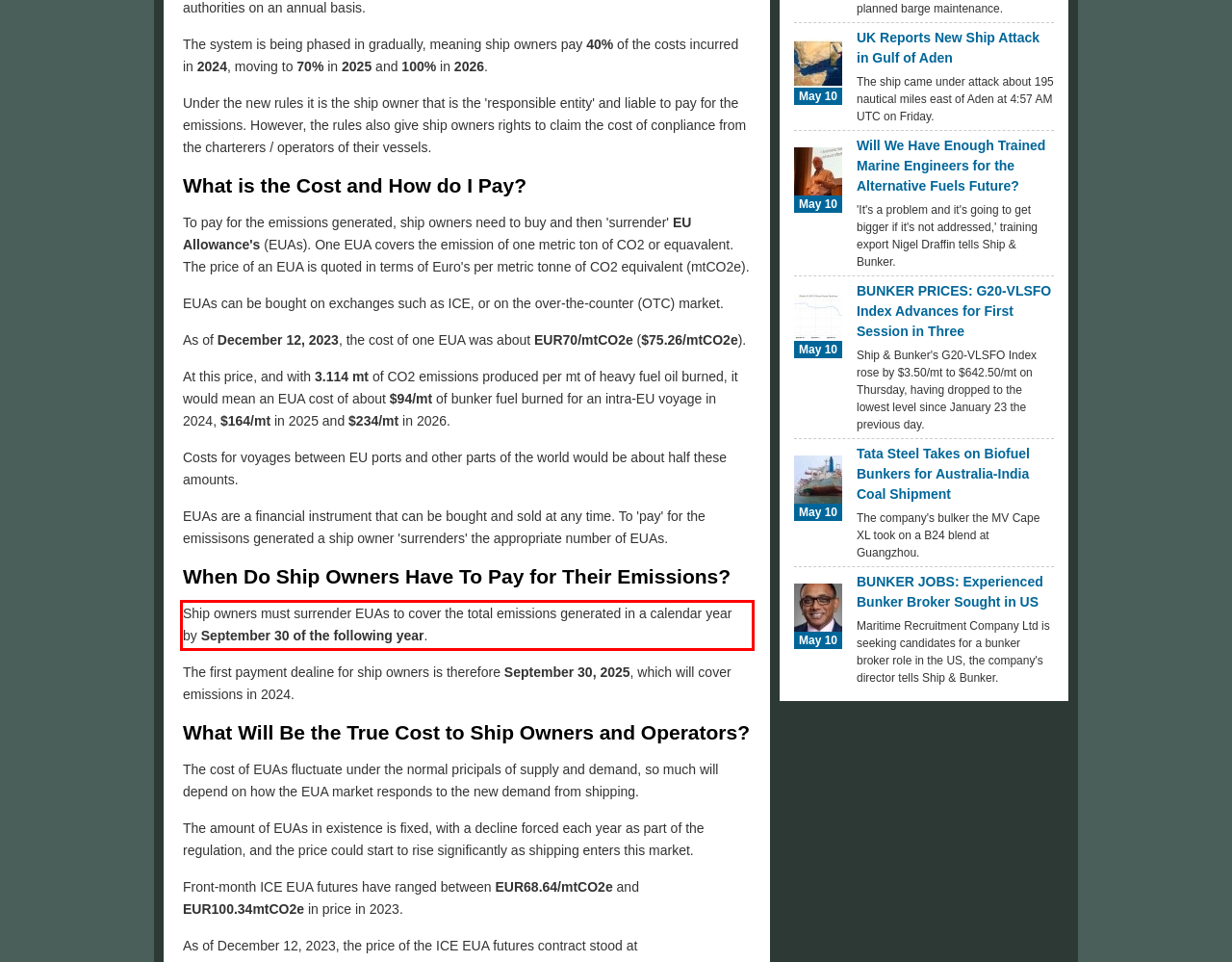The screenshot you have been given contains a UI element surrounded by a red rectangle. Use OCR to read and extract the text inside this red rectangle.

Ship owners must surrender EUAs to cover the total emissions generated in a calendar year by September 30 of the following year.